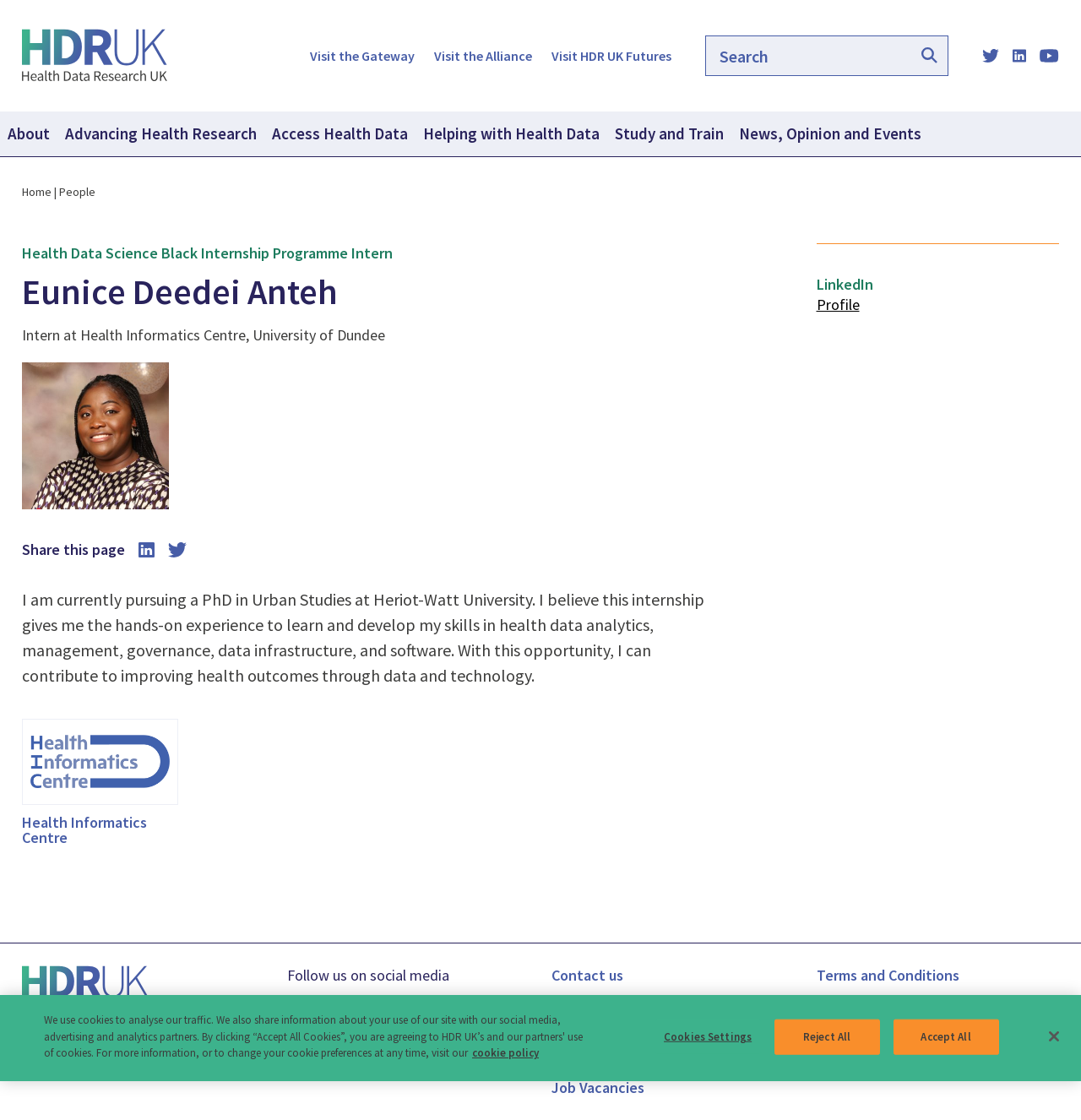Respond to the following question with a brief word or phrase:
What is the name of the university where Eunice Deedei Anteh is pursuing her PhD?

Heriot-Watt University